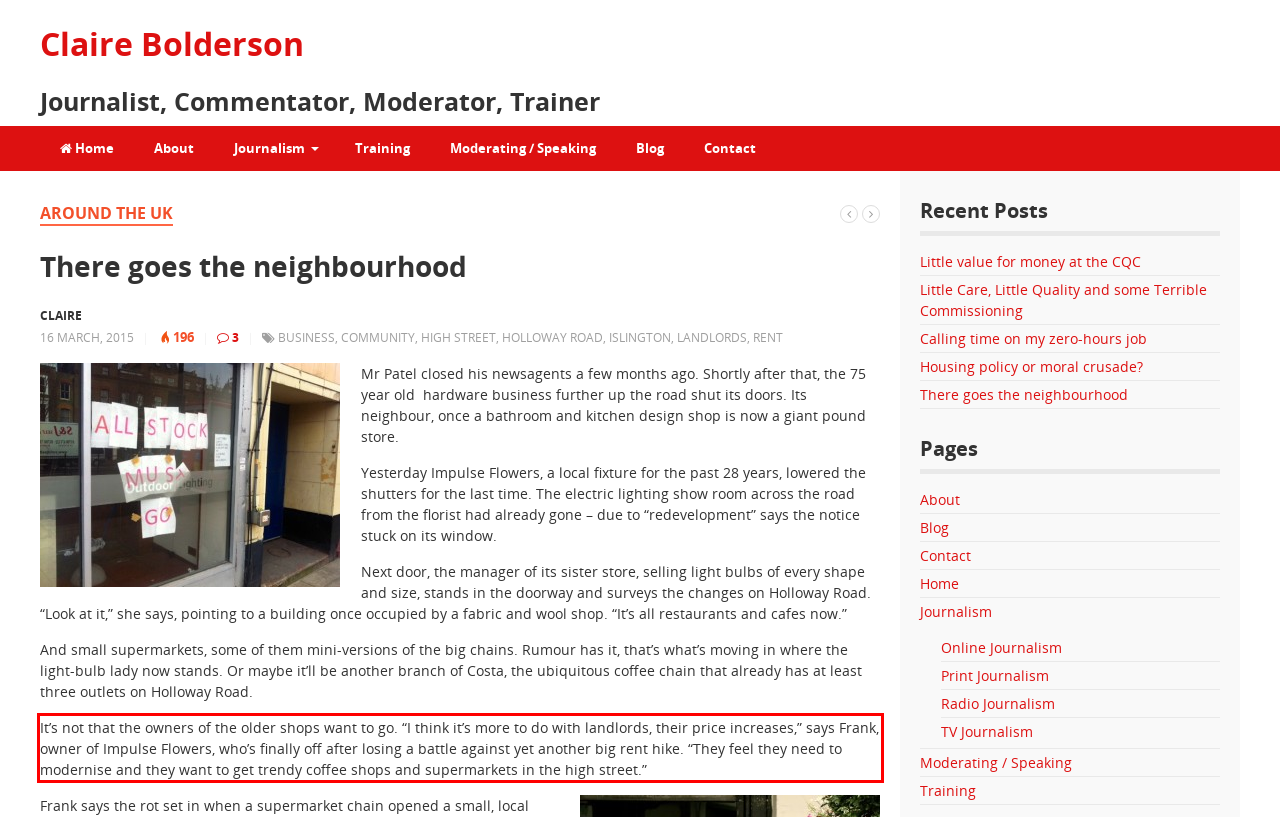Your task is to recognize and extract the text content from the UI element enclosed in the red bounding box on the webpage screenshot.

It’s not that the owners of the older shops want to go. “I think it’s more to do with landlords, their price increases,” says Frank, owner of Impulse Flowers, who’s finally off after losing a battle against yet another big rent hike. “They feel they need to modernise and they want to get trendy coffee shops and supermarkets in the high street.”